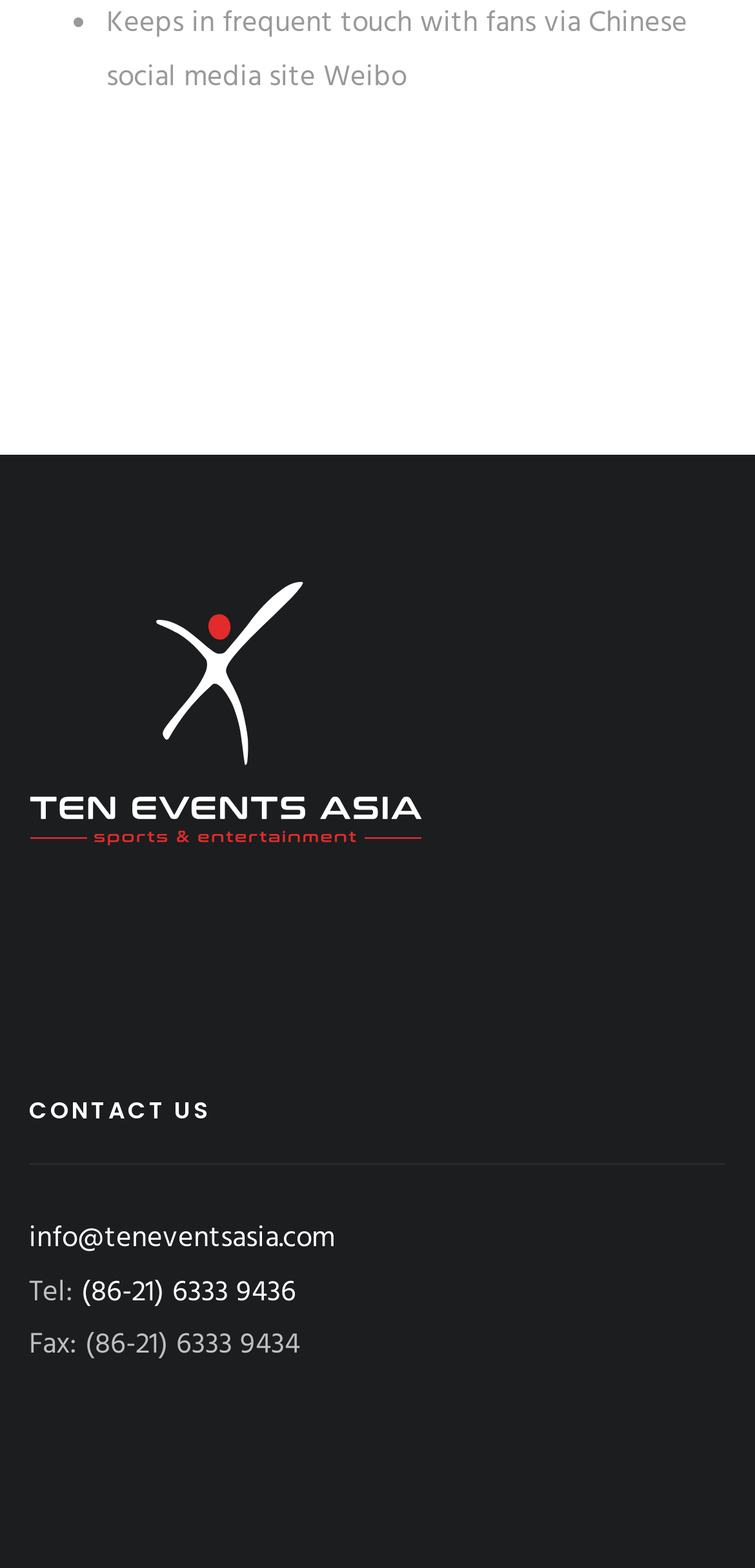Answer briefly with one word or phrase:
What is the email address for contact?

info@teneventsasia.com